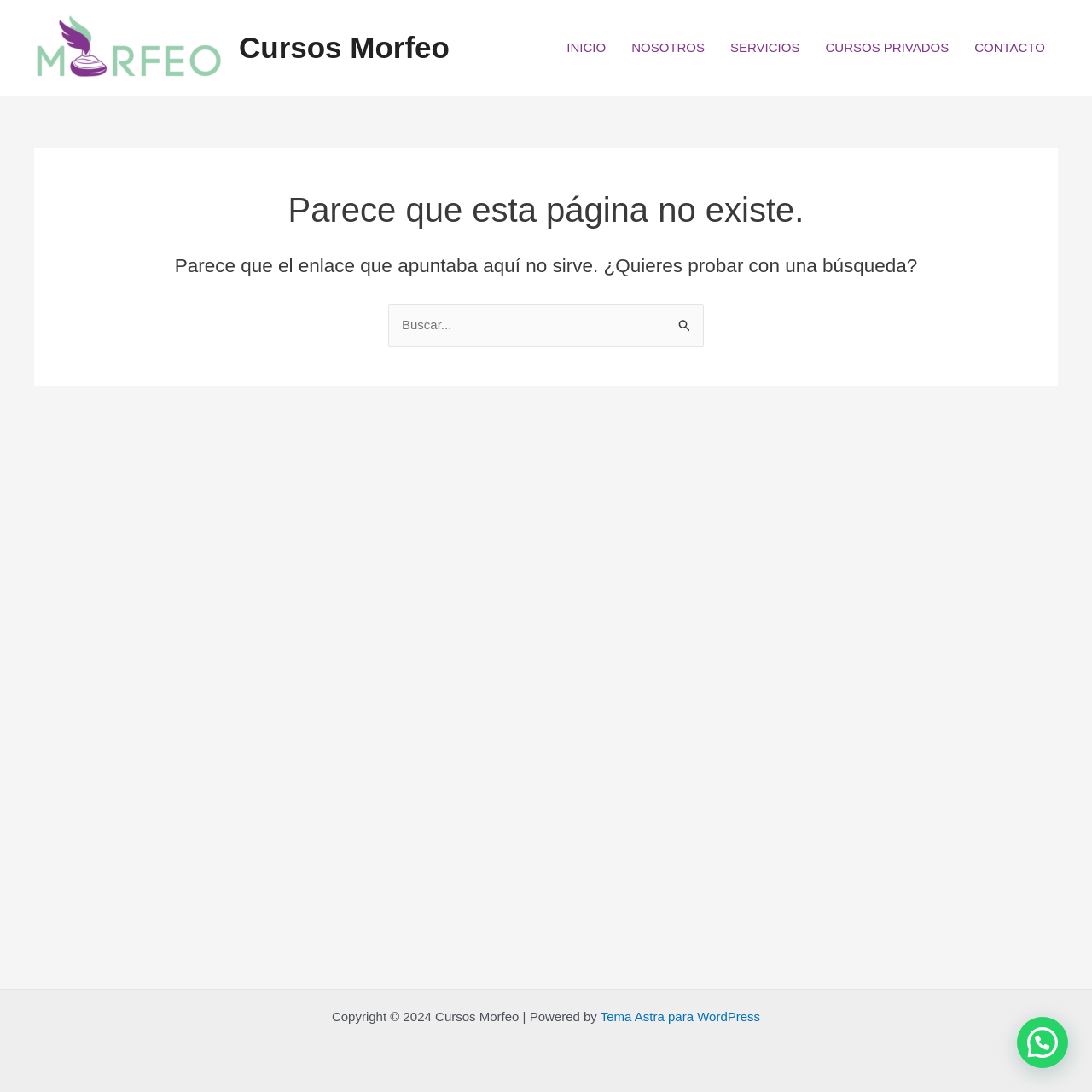What is the copyright year of the website?
Use the information from the image to give a detailed answer to the question.

The copyright information is located at the bottom of the webpage, and it says 'Copyright © 2024 Cursos Morfeo | Powered by...'. This suggests that the copyright year of the website is 2024.